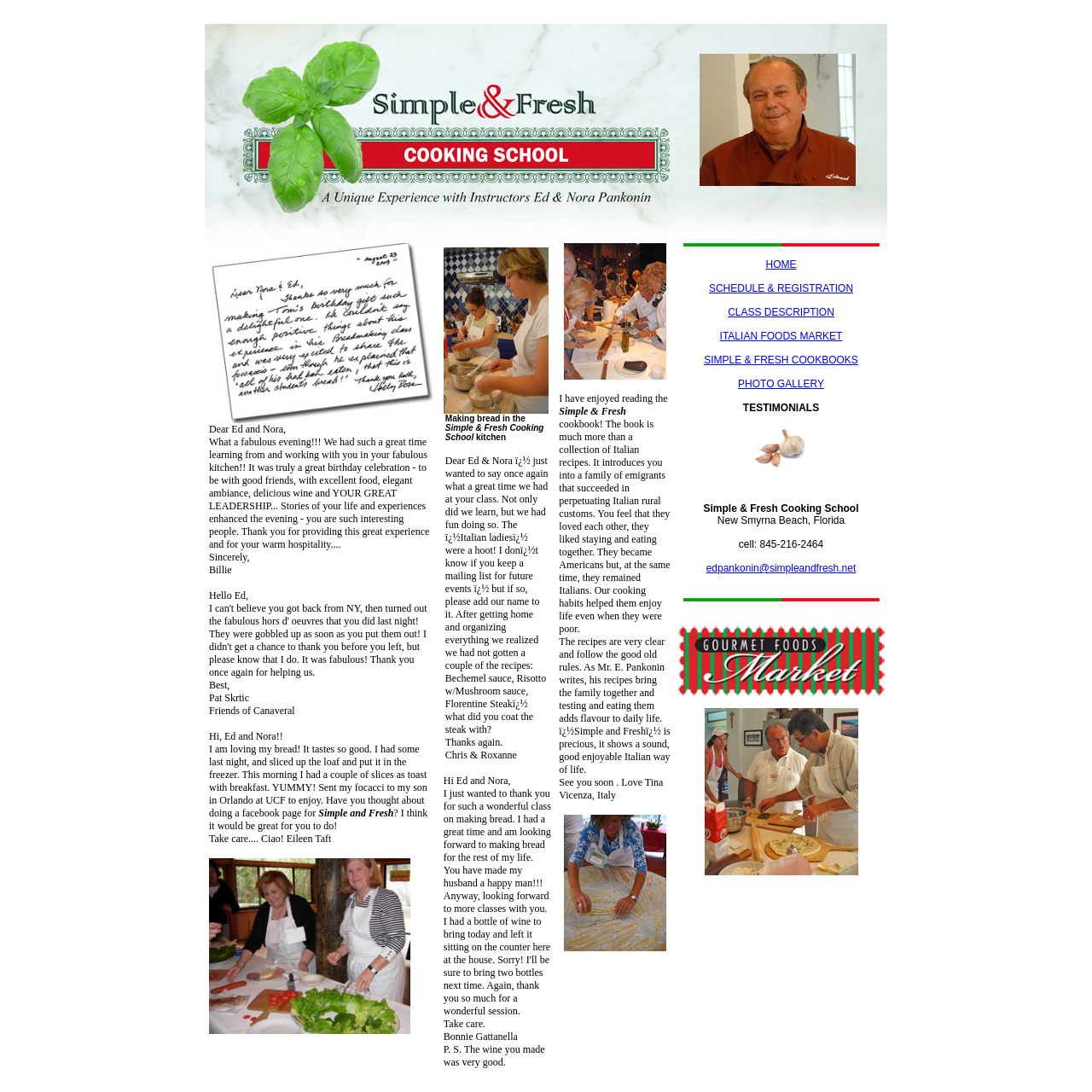What is the email address of the cooking school?
Answer the question in a detailed and comprehensive manner.

I found the answer by looking at the link element with bounding box coordinates [0.647, 0.515, 0.784, 0.526]. The link text mentions 'edpankonin@simpleandfresh.net' which is likely the email address of the cooking school.